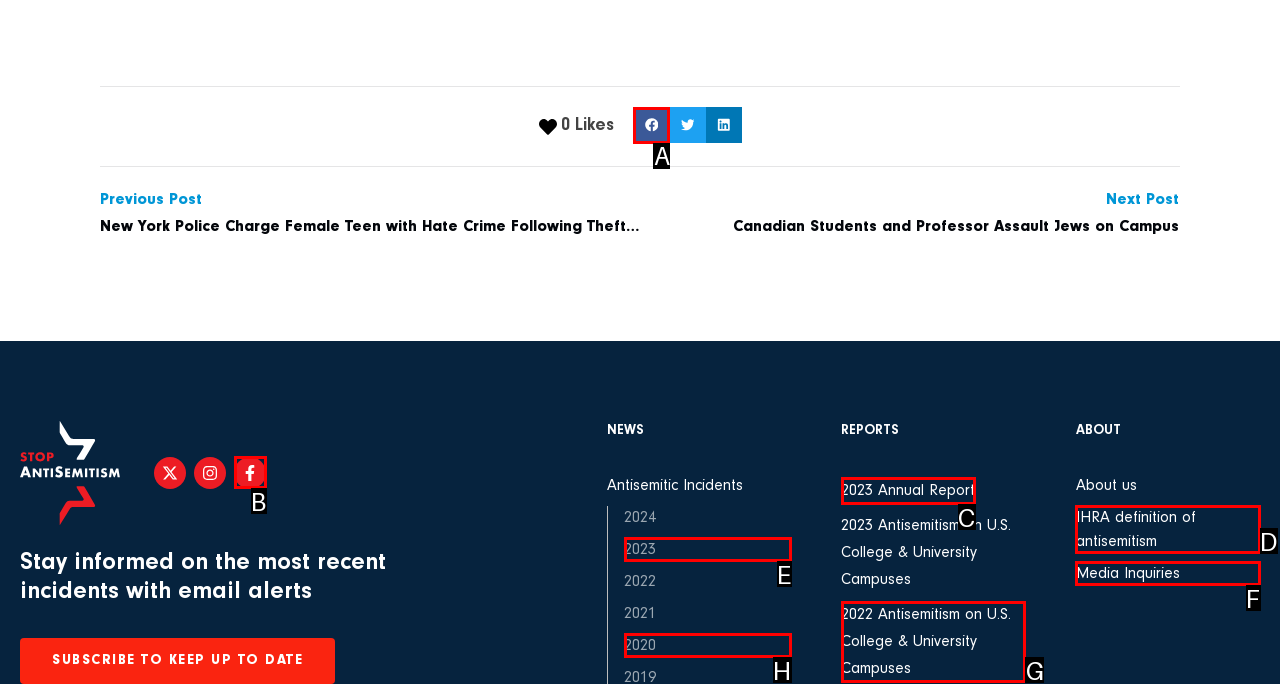Please select the letter of the HTML element that fits the description: IHRA definition of antisemitism. Answer with the option's letter directly.

D